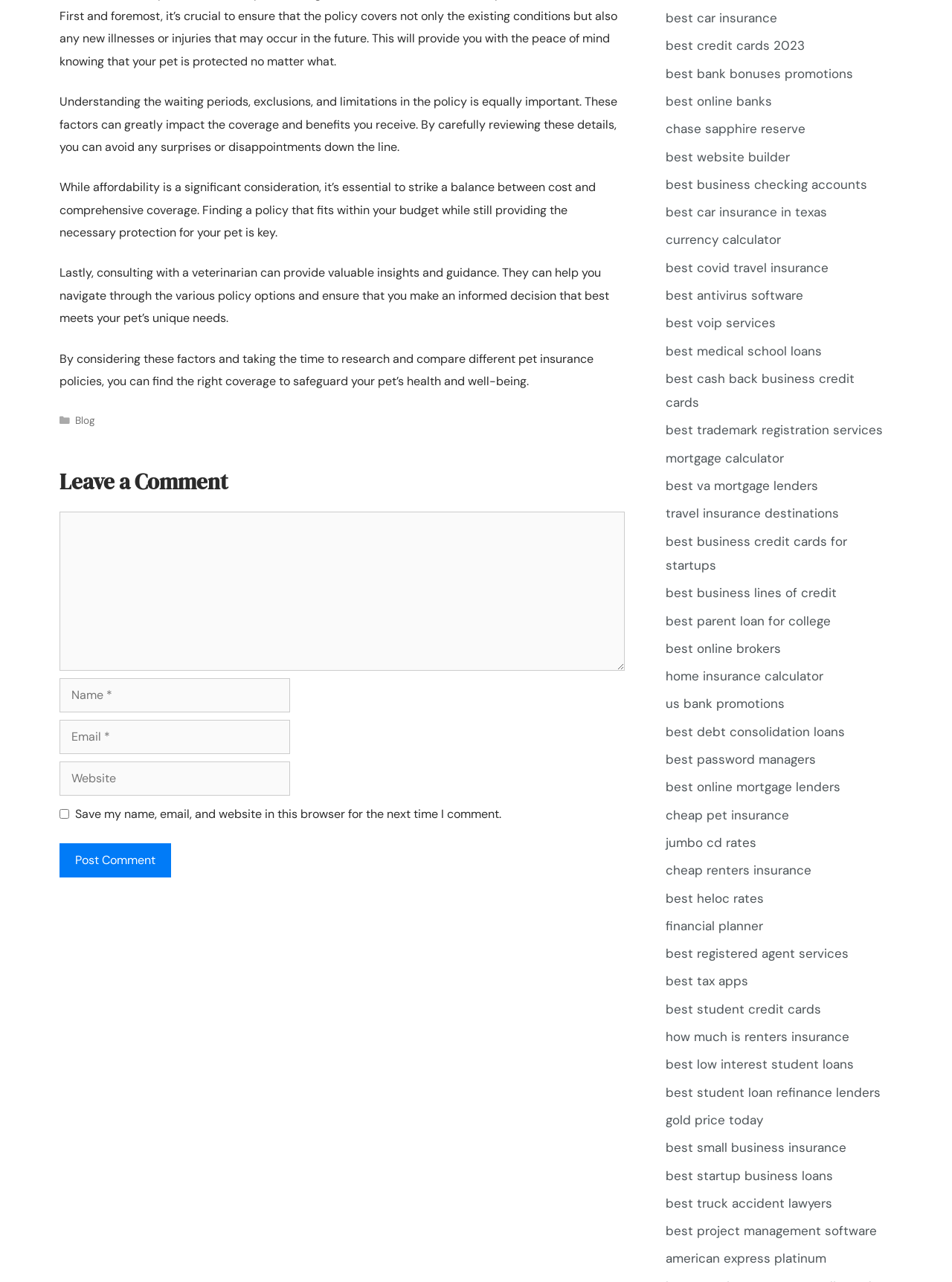What is the main topic of this webpage?
Please provide a single word or phrase as your answer based on the image.

Pet insurance